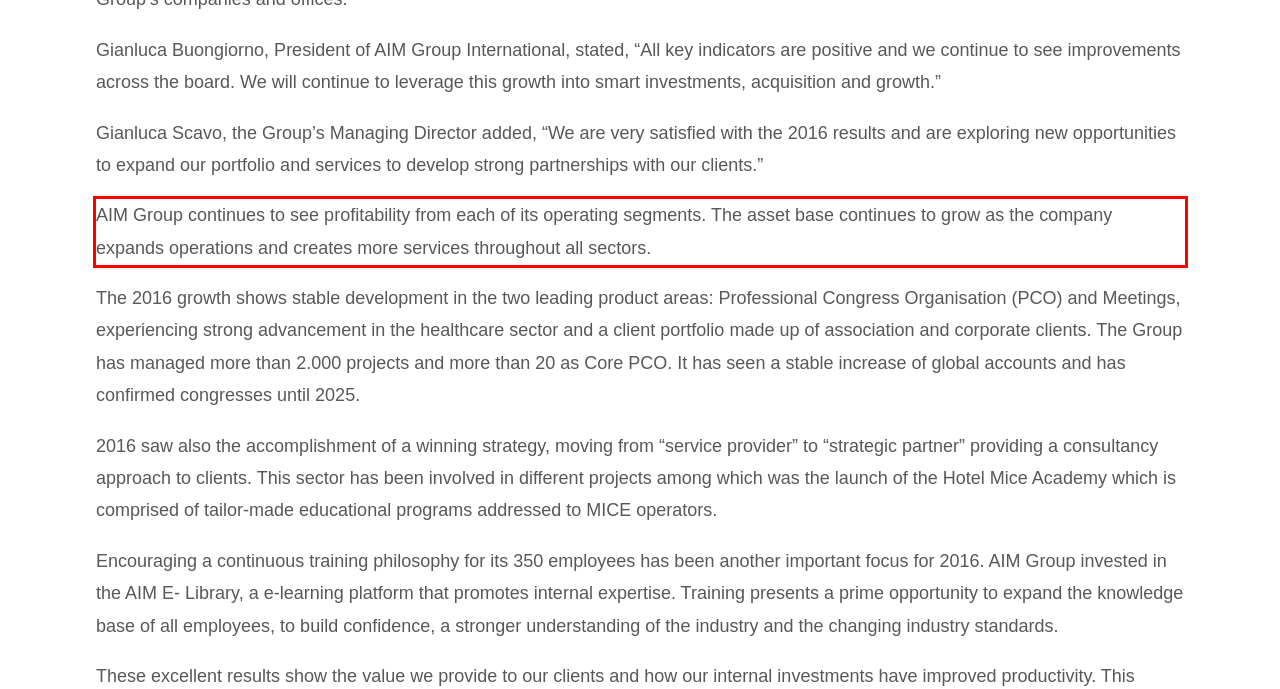Perform OCR on the text inside the red-bordered box in the provided screenshot and output the content.

AIM Group continues to see profitability from each of its operating segments. The asset base continues to grow as the company expands operations and creates more services throughout all sectors.